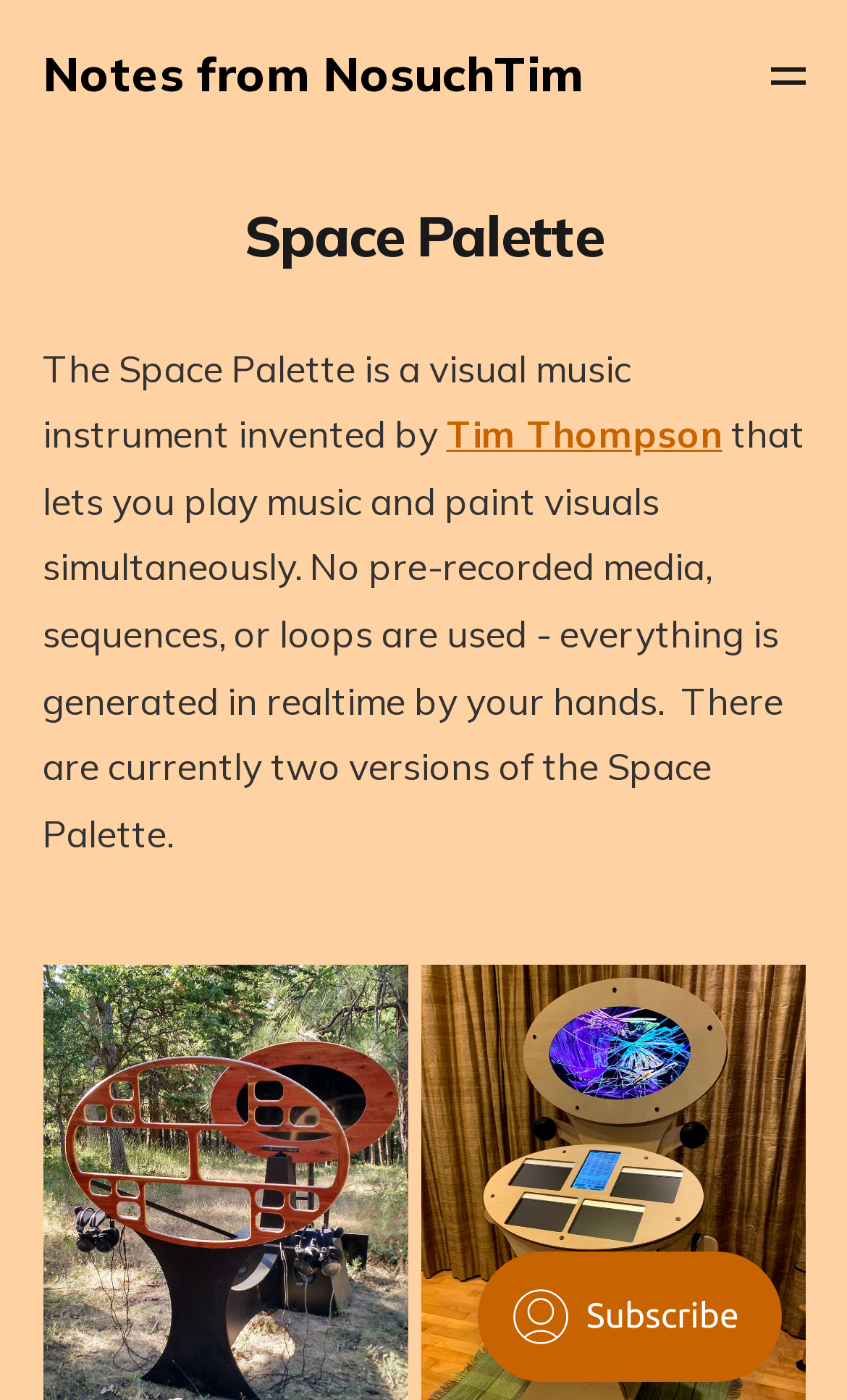Identify the bounding box coordinates for the UI element described as: "Notes from NosuchTim". The coordinates should be provided as four floats between 0 and 1: [left, top, right, bottom].

[0.05, 0.027, 0.688, 0.082]